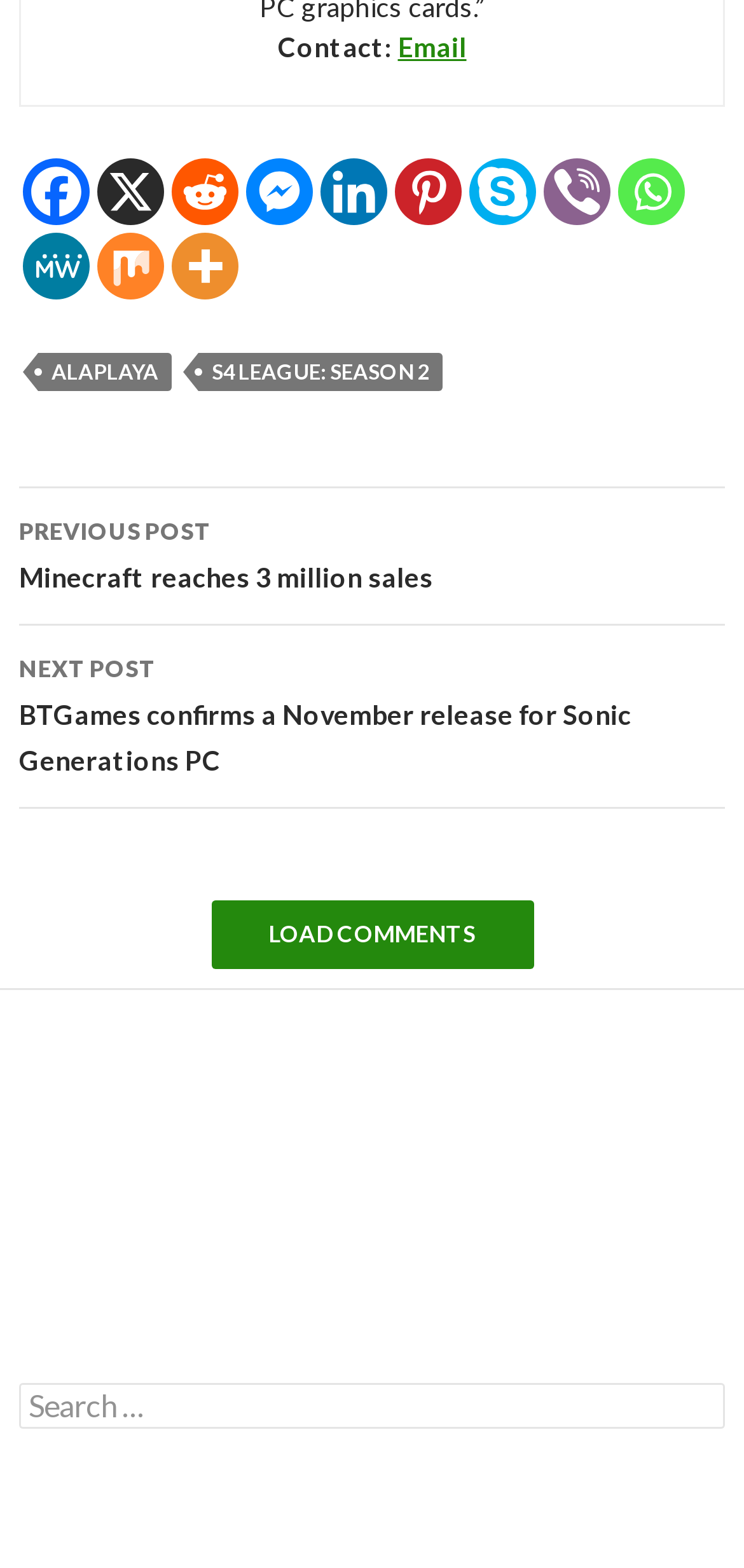Please find the bounding box coordinates for the clickable element needed to perform this instruction: "Visit Facebook".

[0.031, 0.1, 0.121, 0.143]